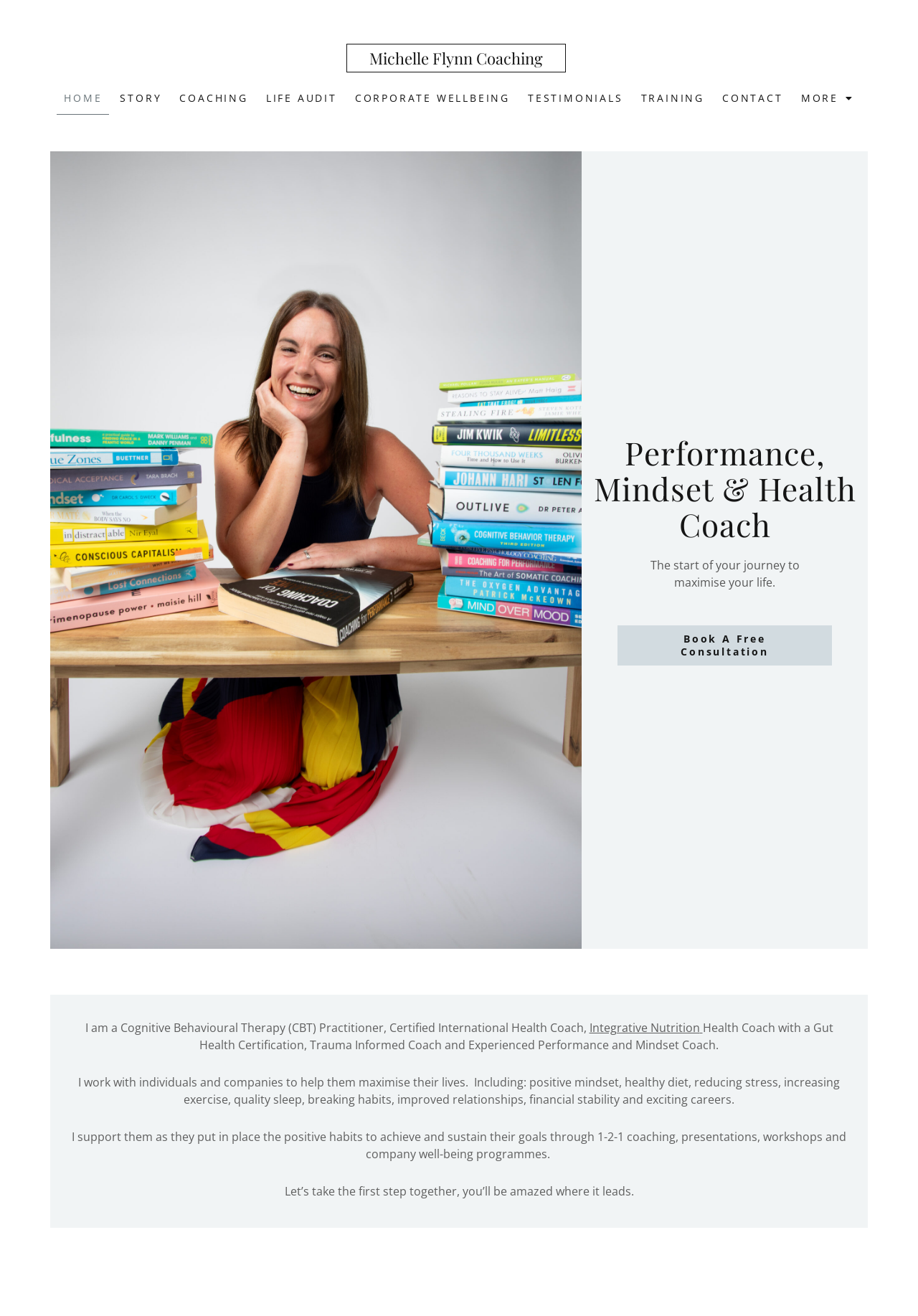Could you provide the bounding box coordinates for the portion of the screen to click to complete this instruction: "Click HOME"?

[0.062, 0.062, 0.119, 0.087]